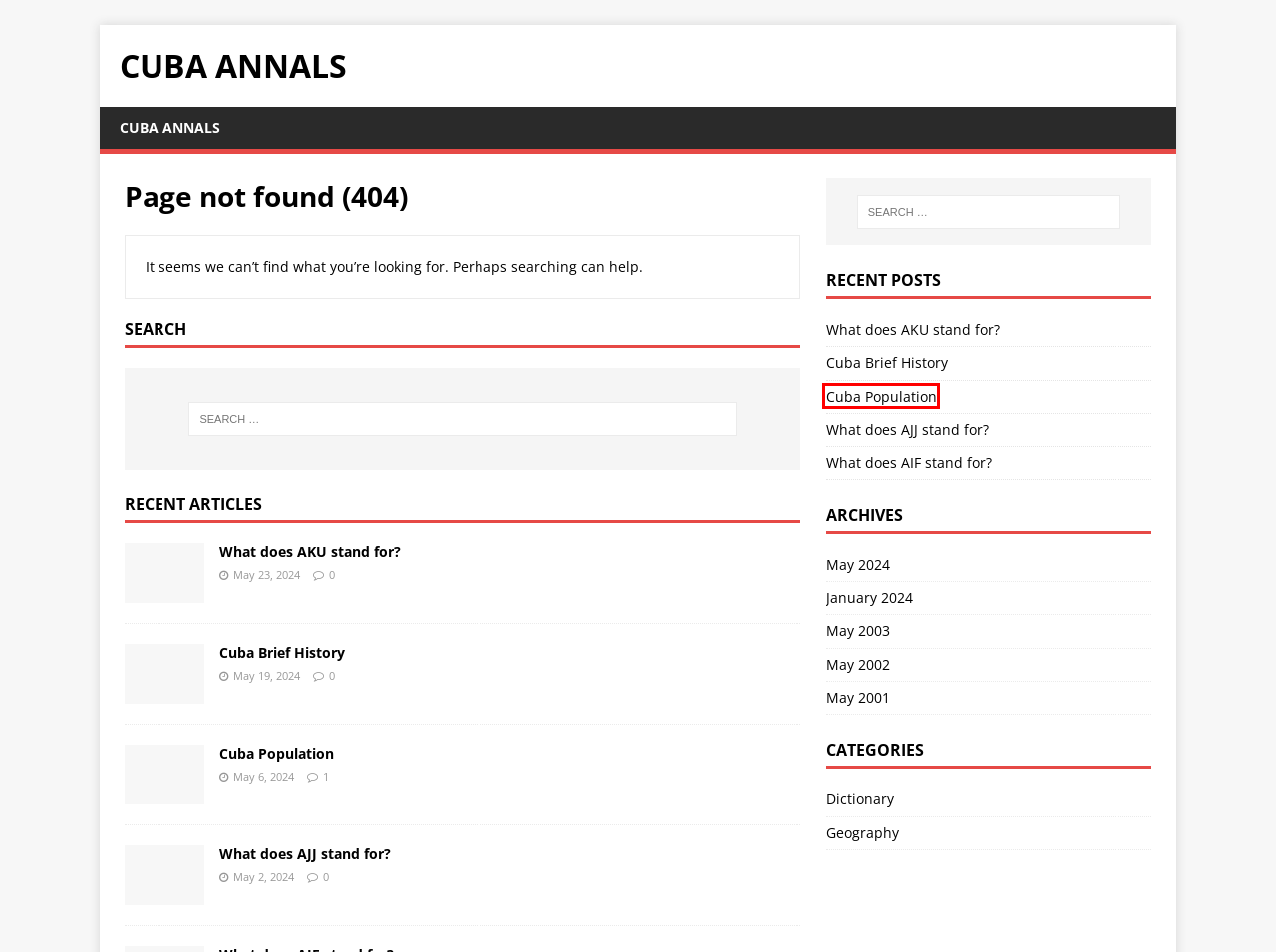You are provided a screenshot of a webpage featuring a red bounding box around a UI element. Choose the webpage description that most accurately represents the new webpage after clicking the element within the red bounding box. Here are the candidates:
A. What does AIF stand for? – Cuba Annals
B. Cuba Brief History – Cuba Annals
C. Dictionary – Cuba Annals
D. What does AJJ stand for? – Cuba Annals
E. What does AKU stand for? – Cuba Annals
F. May 2024 – Cuba Annals
G. Cuba Population – Cuba Annals
H. May 2001 – Cuba Annals

G